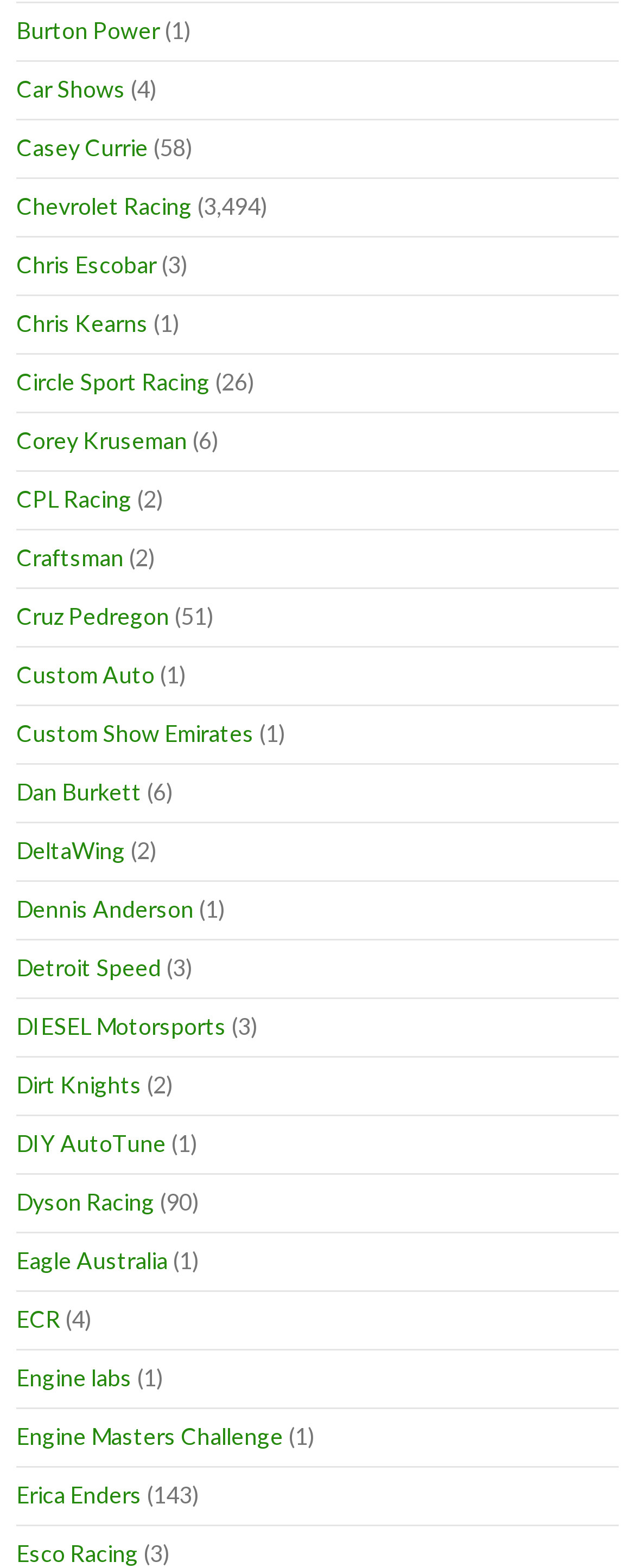Find the bounding box coordinates of the element to click in order to complete this instruction: "Learn about Casey Currie". The bounding box coordinates must be four float numbers between 0 and 1, denoted as [left, top, right, bottom].

[0.026, 0.085, 0.233, 0.103]